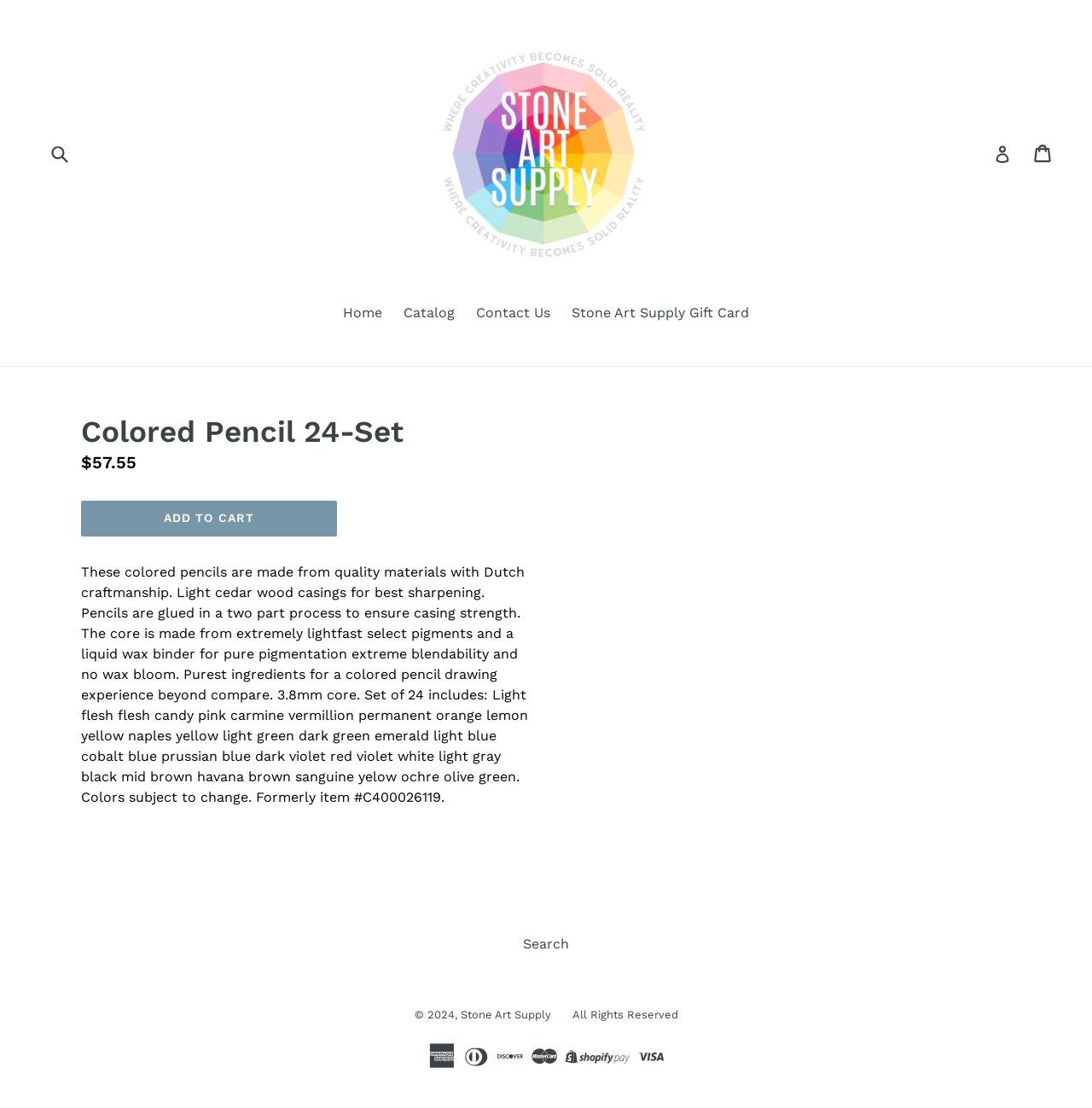Determine the bounding box coordinates of the clickable element to complete this instruction: "View cart". Provide the coordinates in the format of four float numbers between 0 and 1, [left, top, right, bottom].

[0.947, 0.121, 0.965, 0.156]